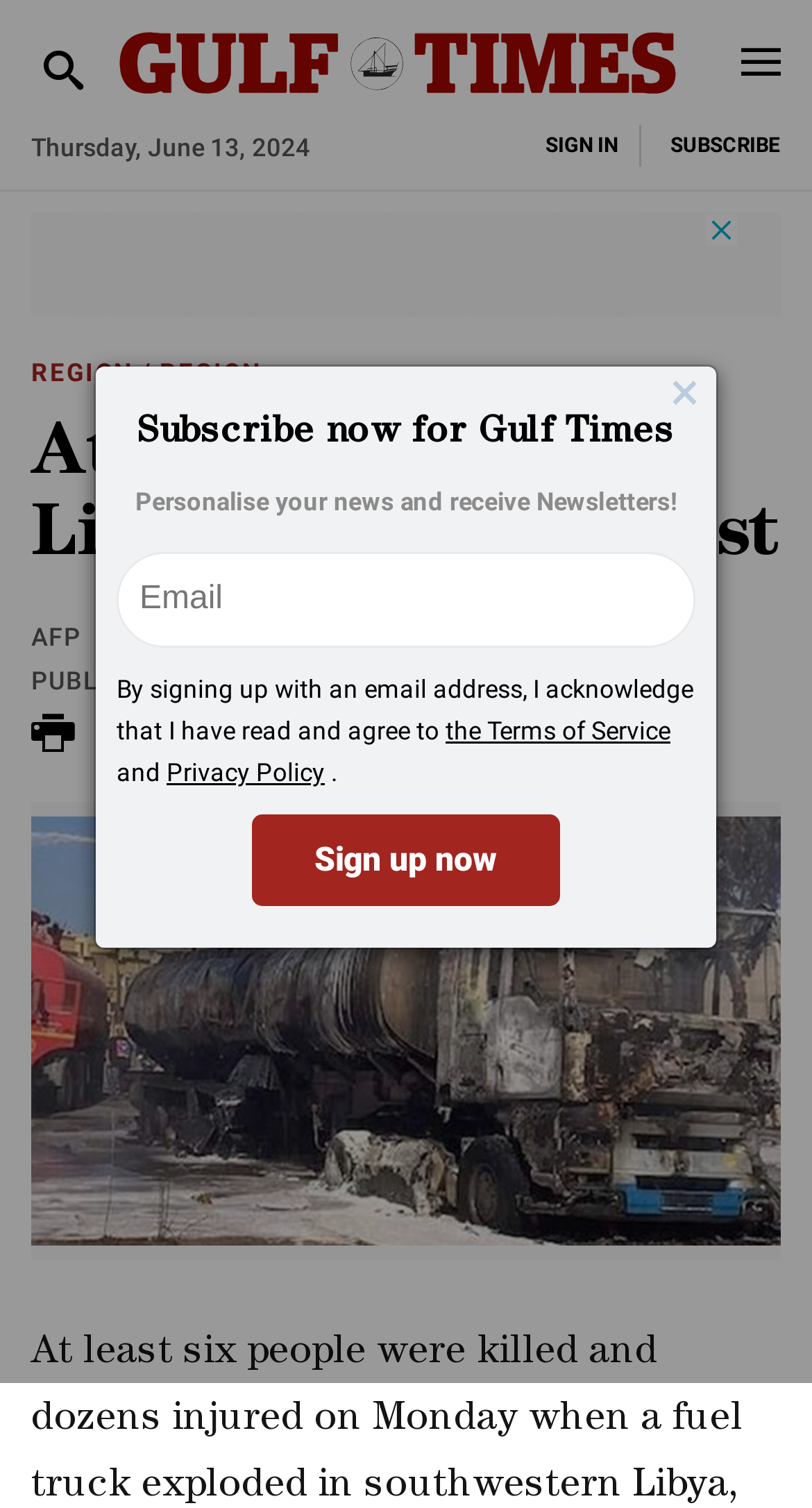Determine the bounding box coordinates of the clickable element to complete this instruction: "subscribe". Provide the coordinates in the format of four float numbers between 0 and 1, [left, top, right, bottom].

[0.826, 0.089, 0.962, 0.105]